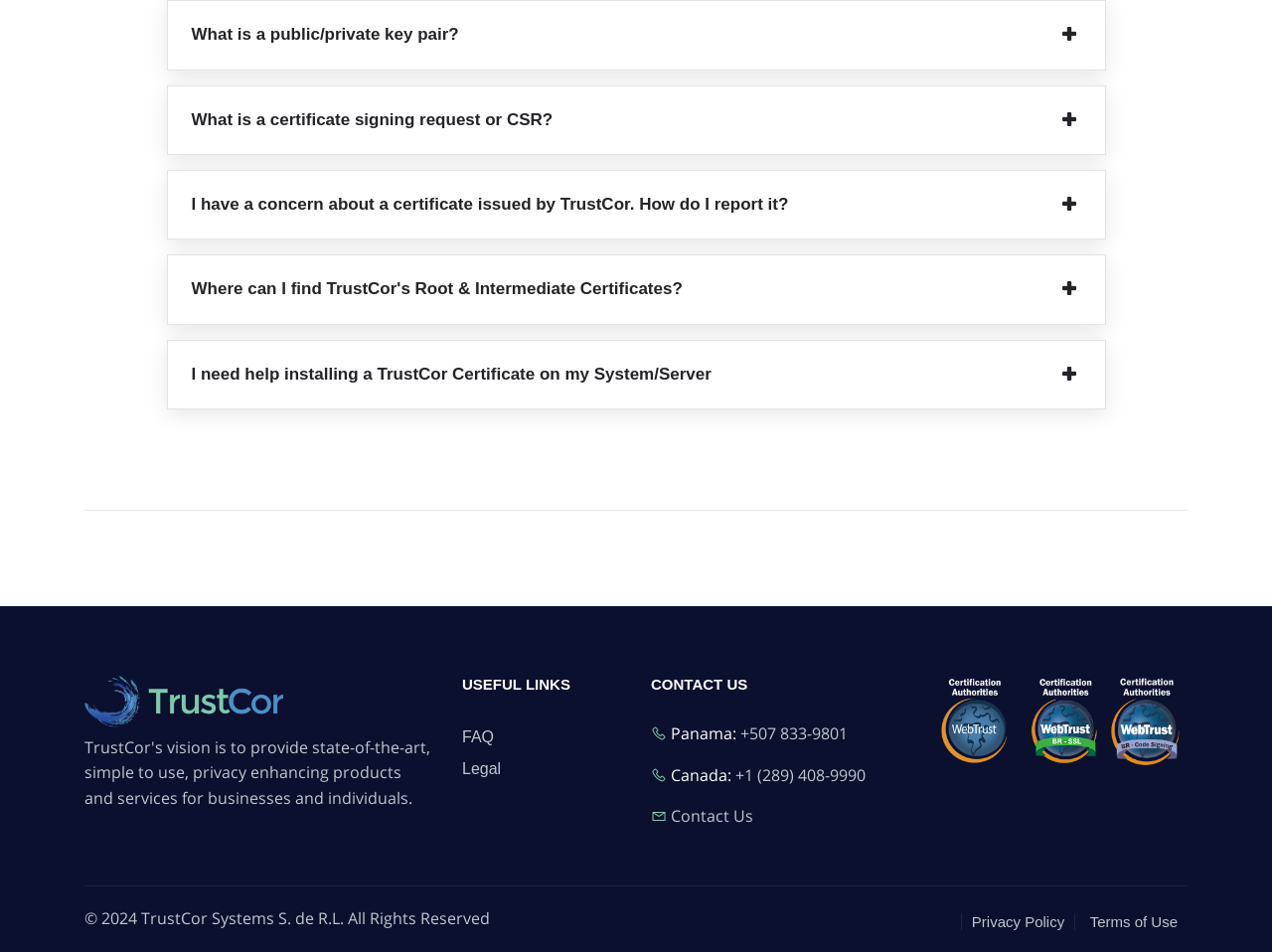Find the bounding box coordinates corresponding to the UI element with the description: "FAQ". The coordinates should be formatted as [left, top, right, bottom], with values as floats between 0 and 1.

[0.363, 0.765, 0.388, 0.783]